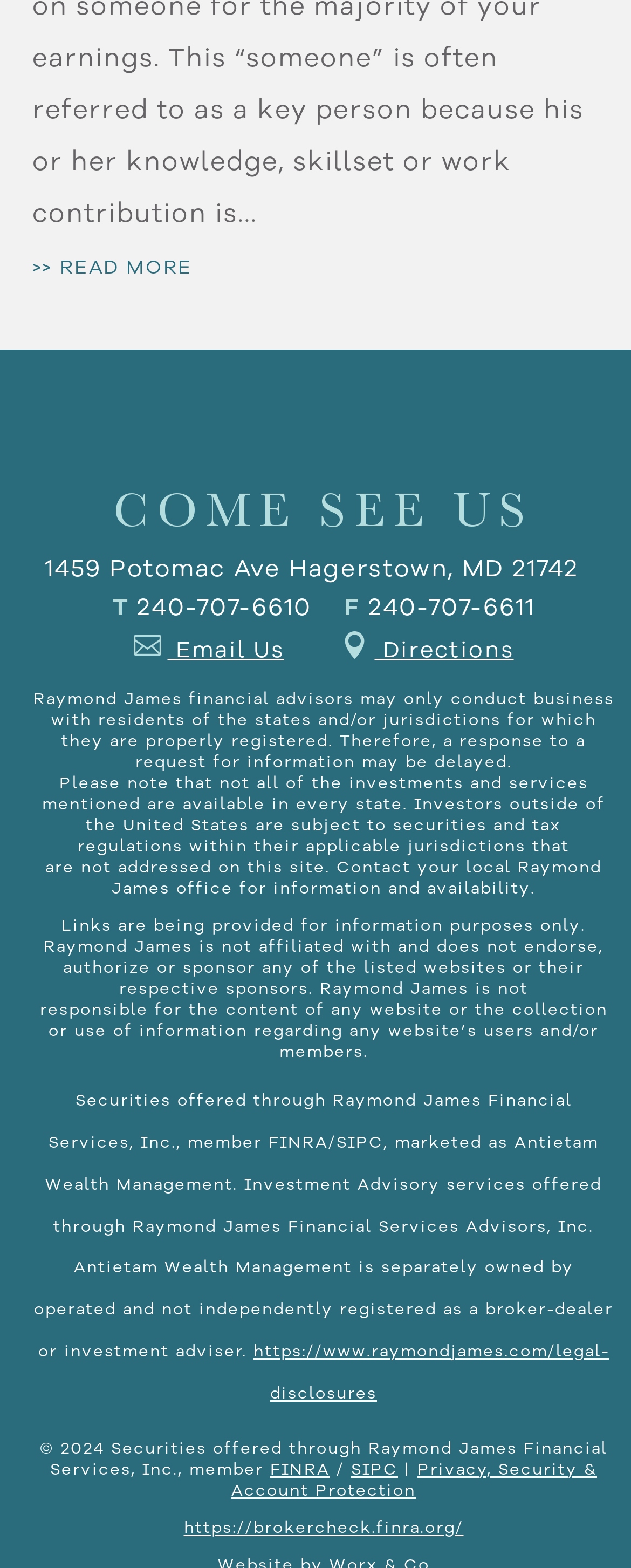Carefully observe the image and respond to the question with a detailed answer:
What is the name of the financial services company?

I found the company name by looking at the static text elements with the bounding box coordinates [0.053, 0.439, 0.973, 0.494], [0.067, 0.493, 0.959, 0.547], and [0.072, 0.546, 0.954, 0.574] which contain information about the company.